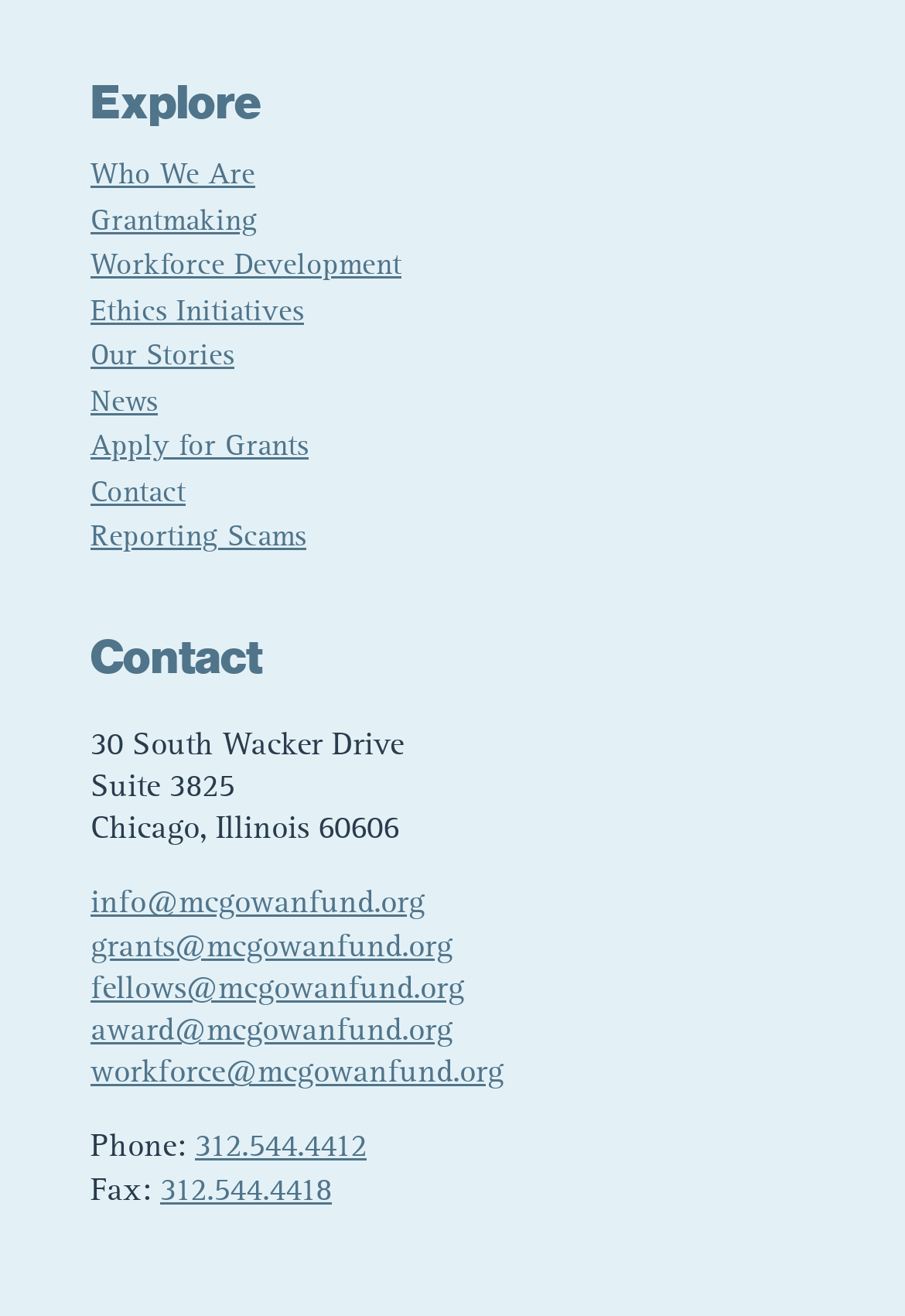What is the address of the McGowan Fund?
Based on the image, answer the question with as much detail as possible.

I found the address of the McGowan Fund by looking at the static text elements in the contact section, which are '30 South Wacker Drive', 'Suite 3825', and 'Chicago, Illinois 60606'.